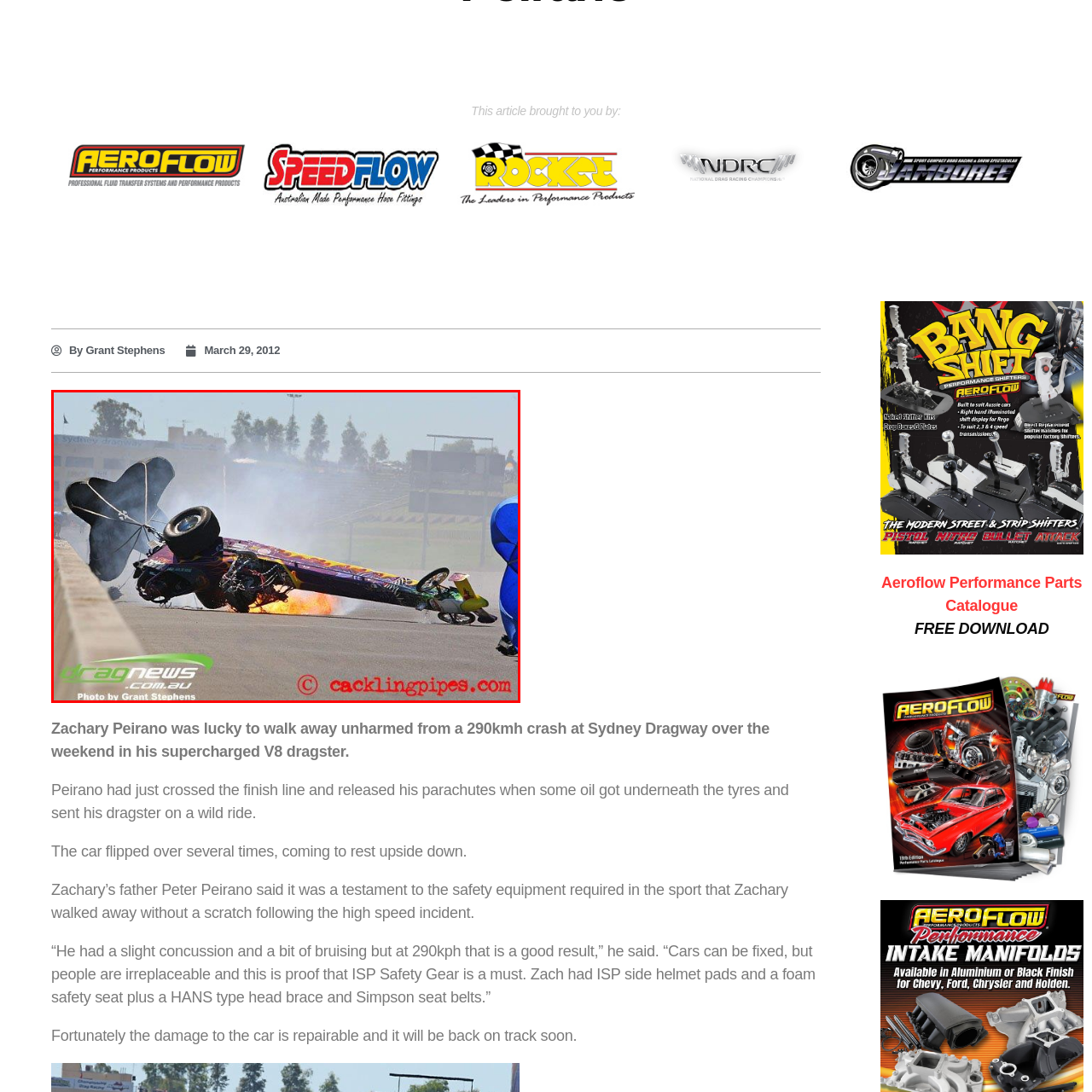Write a detailed description of the image enclosed in the red-bordered box.

This striking image captures a dramatic moment from the Sydney Dragway, showcasing a supercharged V8 dragster that has flipped over during a high-speed run. The vehicle, adorned in vibrant colors and patterns, is seen upside down amidst a plume of smoke and flames, highlighting the intensity of the incident. It follows a race where the driver, Zachary Peirano, experienced this harrowing crash shortly after crossing the finish line. Fortunately, he emerged with only minor injuries, a testament to the robust safety gear utilized in drag racing. This image serves as a stark reminder of the inherent risks in motorsports and the crucial importance of safety equipment like helmets and harnesses, which contributed to Peirano's survival in this extreme situation. The photo is credited to Grant Stephens, underscoring the critical work of those who document these intense moments in motorsport history.